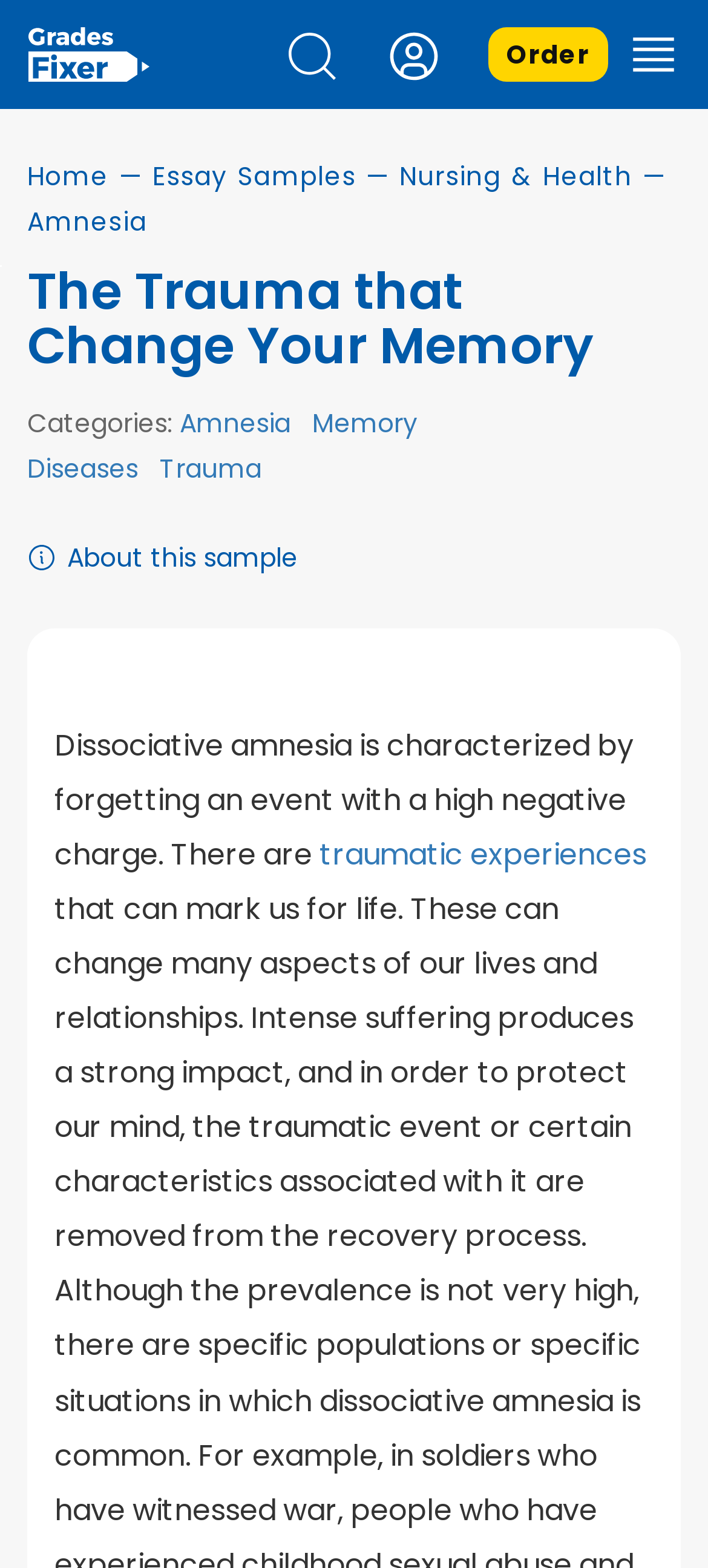How many links are there under the 'Categories:' heading?
Answer the question with just one word or phrase using the image.

3